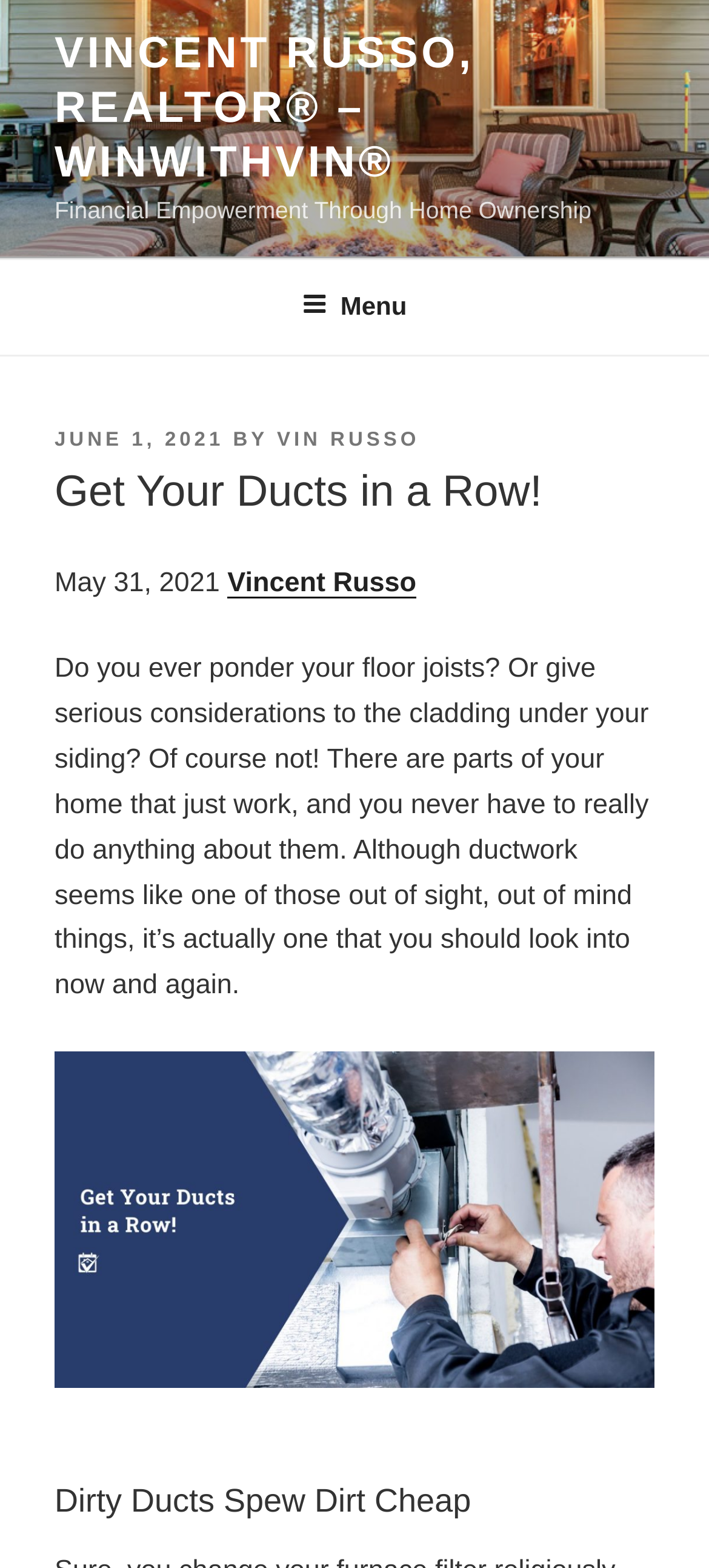Bounding box coordinates are to be given in the format (top-left x, top-left y, bottom-right x, bottom-right y). All values must be floating point numbers between 0 and 1. Provide the bounding box coordinate for the UI element described as: Menu

[0.39, 0.167, 0.61, 0.223]